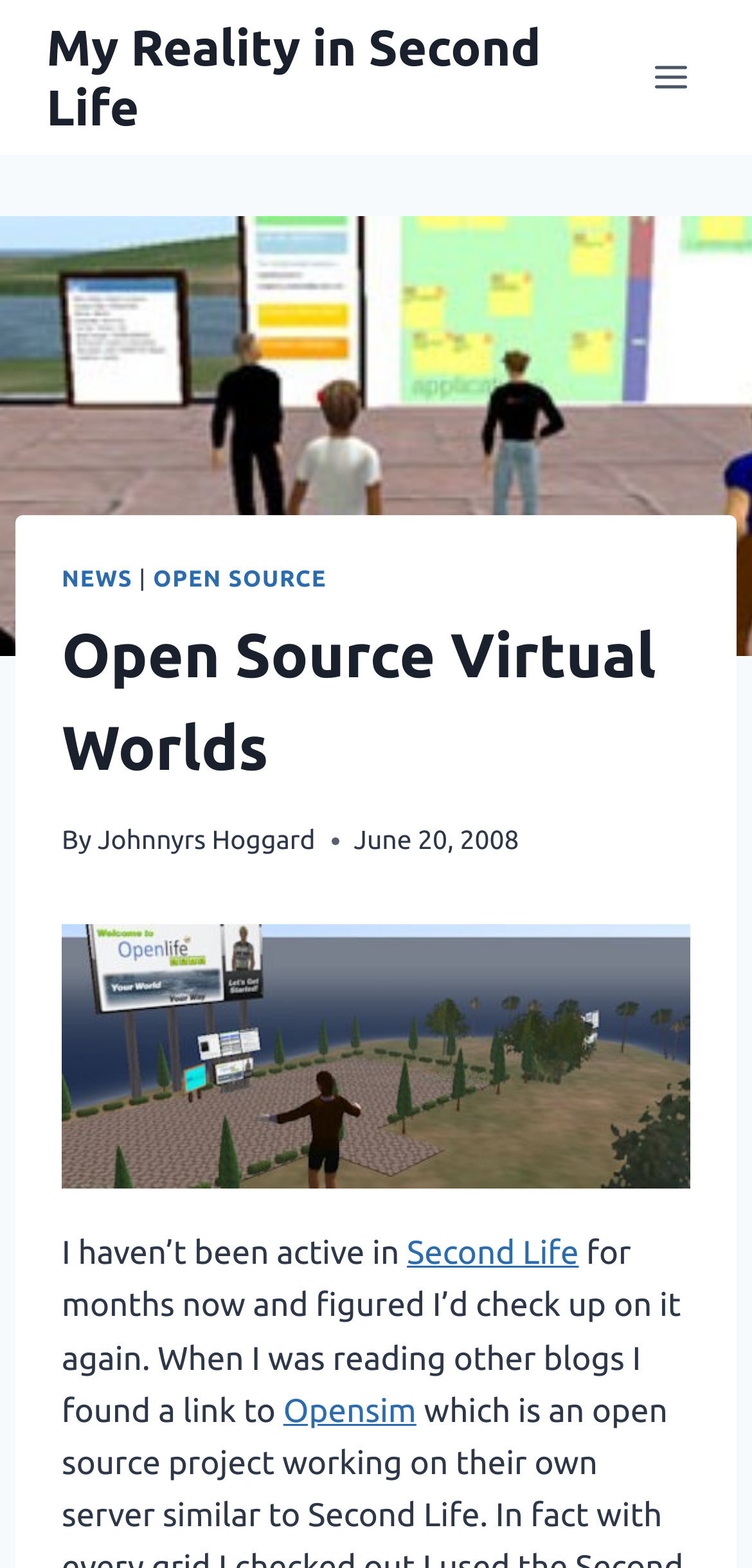What is the name of the virtual world mentioned?
Utilize the information in the image to give a detailed answer to the question.

I found the answer by looking at the link 'My Reality in Second Life' at the top of the page, which suggests that the webpage is about the author's experience in Second Life. Additionally, the link 'Second Life' is mentioned again in the text, further confirming that Second Life is a virtual world being discussed.